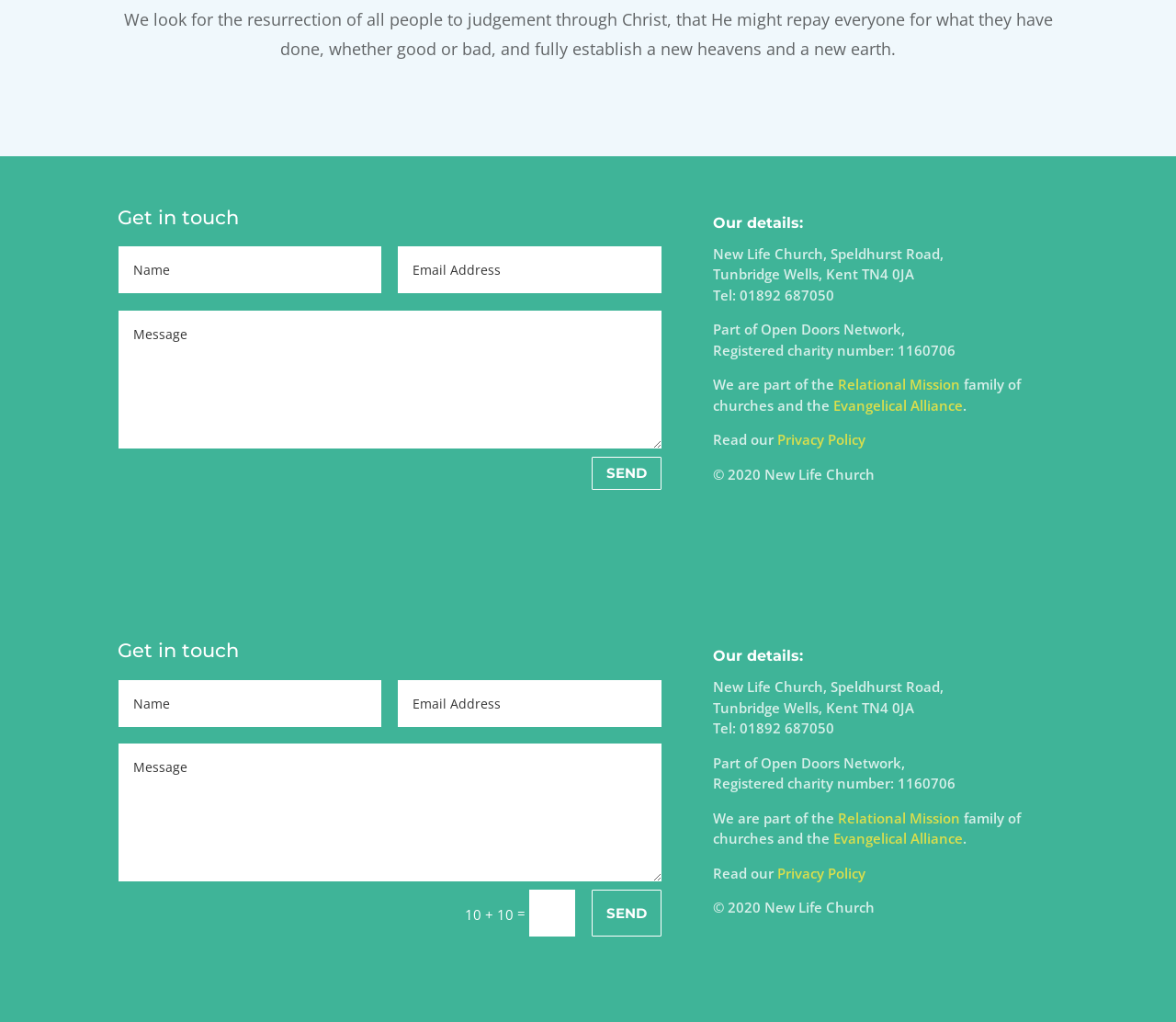What is the name of the network that New Life Church is part of?
Can you offer a detailed and complete answer to this question?

According to the webpage, New Life Church is part of the Open Doors Network, which is mentioned in the 'Our details:' section.